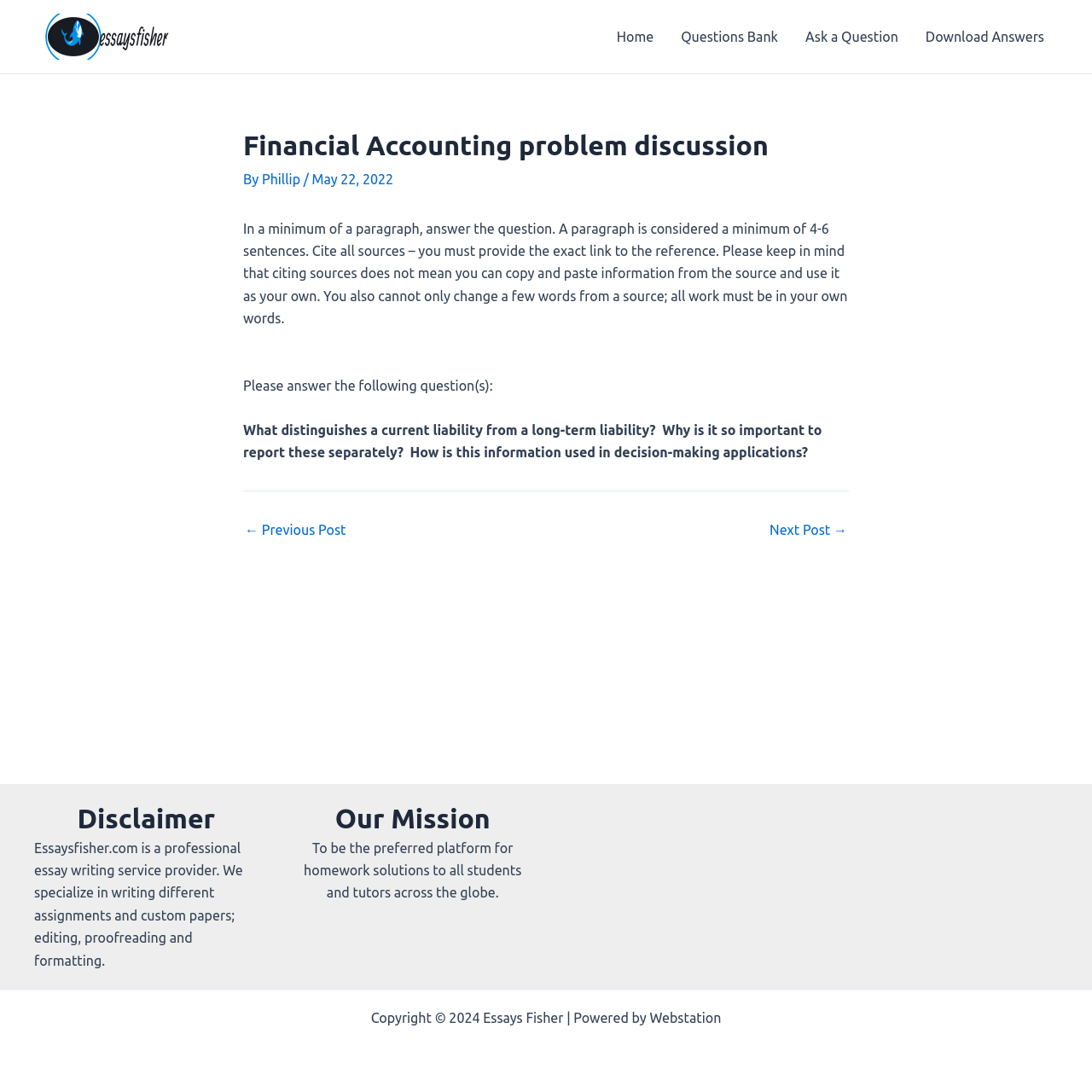Provide the bounding box coordinates for the UI element described in this sentence: "Get Started". The coordinates should be four float values between 0 and 1, i.e., [left, top, right, bottom].

None